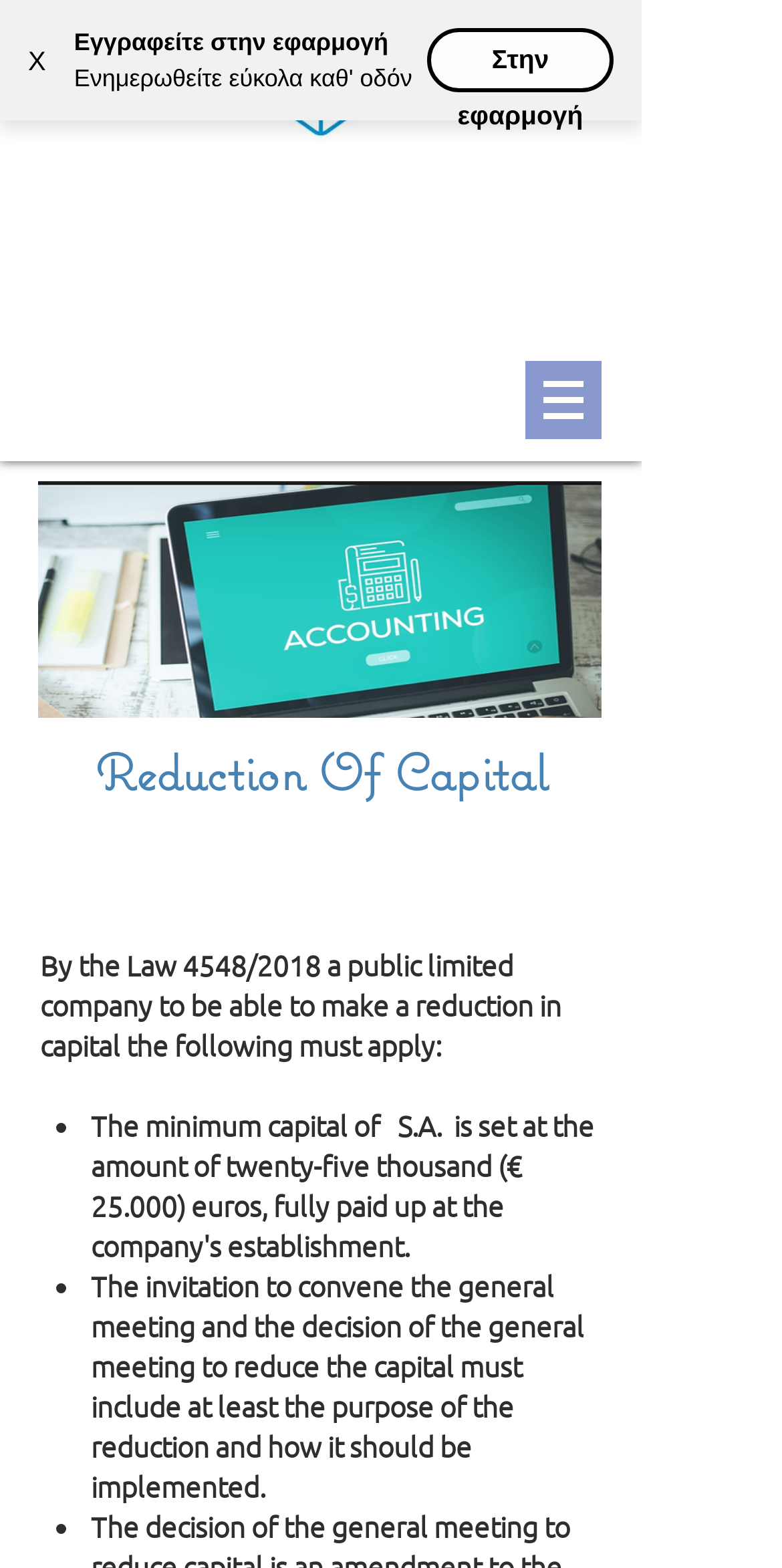Respond to the following question with a brief word or phrase:
What is the image above the navigation menu?

Social-Media-Profile-Picture.jpg